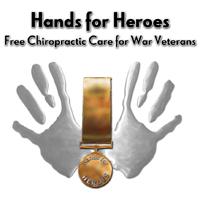Generate a comprehensive caption that describes the image.

The image features the logo of "Hands for Heroes," an initiative dedicated to providing free chiropractic care for war veterans. The logo prominently displays a medal with the inscription "Hands for Heroes," flanked by two stylized hand prints, symbolizing care and support. The mission of this organization emphasizes the importance of chiropractic services, not just for physical ailments but as a holistic approach to addressing the overall well-being of veterans. This graphic encapsulates the commitment of practitioners like Dr. Doug Taylor, who advocate for veterans' health and recovery, showcasing a blend of appreciation and professional care extended to those who have served.